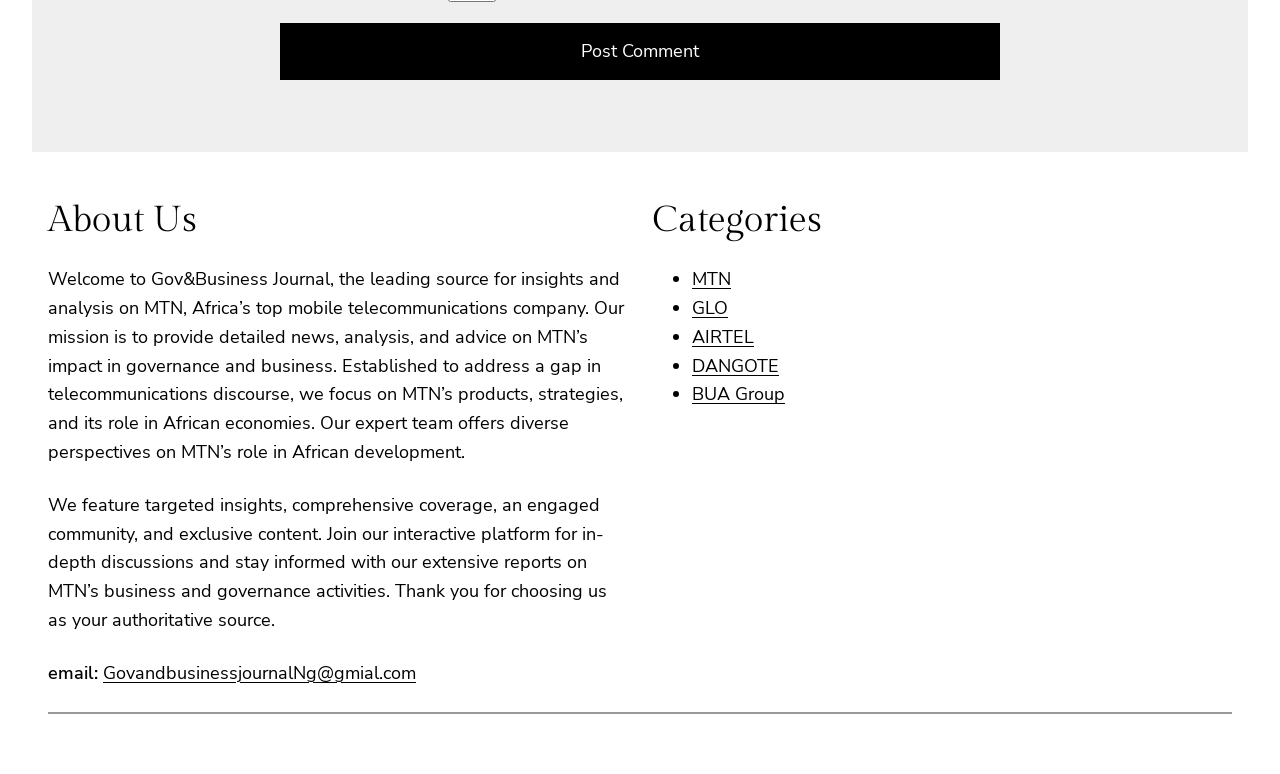What type of content does the journal feature?
Give a one-word or short-phrase answer derived from the screenshot.

Targeted insights, comprehensive coverage, engaged community, exclusive content